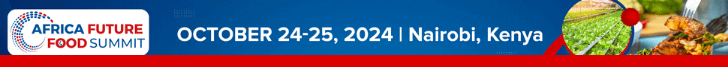Look at the image and give a detailed response to the following question: What is the purpose of the Africa Future Food Summit?

According to the caption, the summit aims to address future challenges and innovations in the food sector across Africa, making it a significant gathering for industry leaders, policymakers, and stakeholders involved in food production and sustainability.